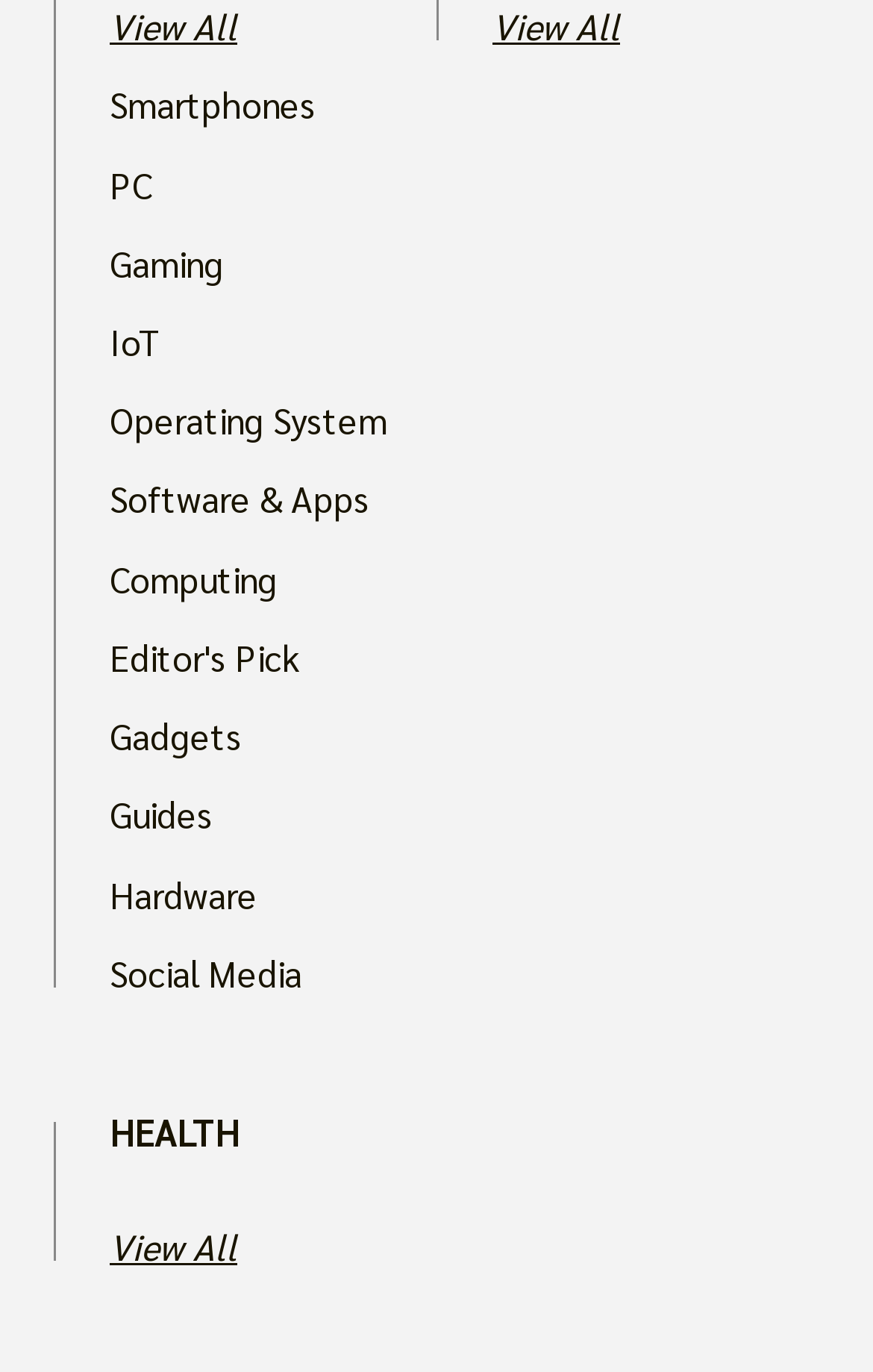Using the format (top-left x, top-left y, bottom-right x, bottom-right y), provide the bounding box coordinates for the described UI element. All values should be floating point numbers between 0 and 1: View All

[0.126, 0.901, 0.5, 0.92]